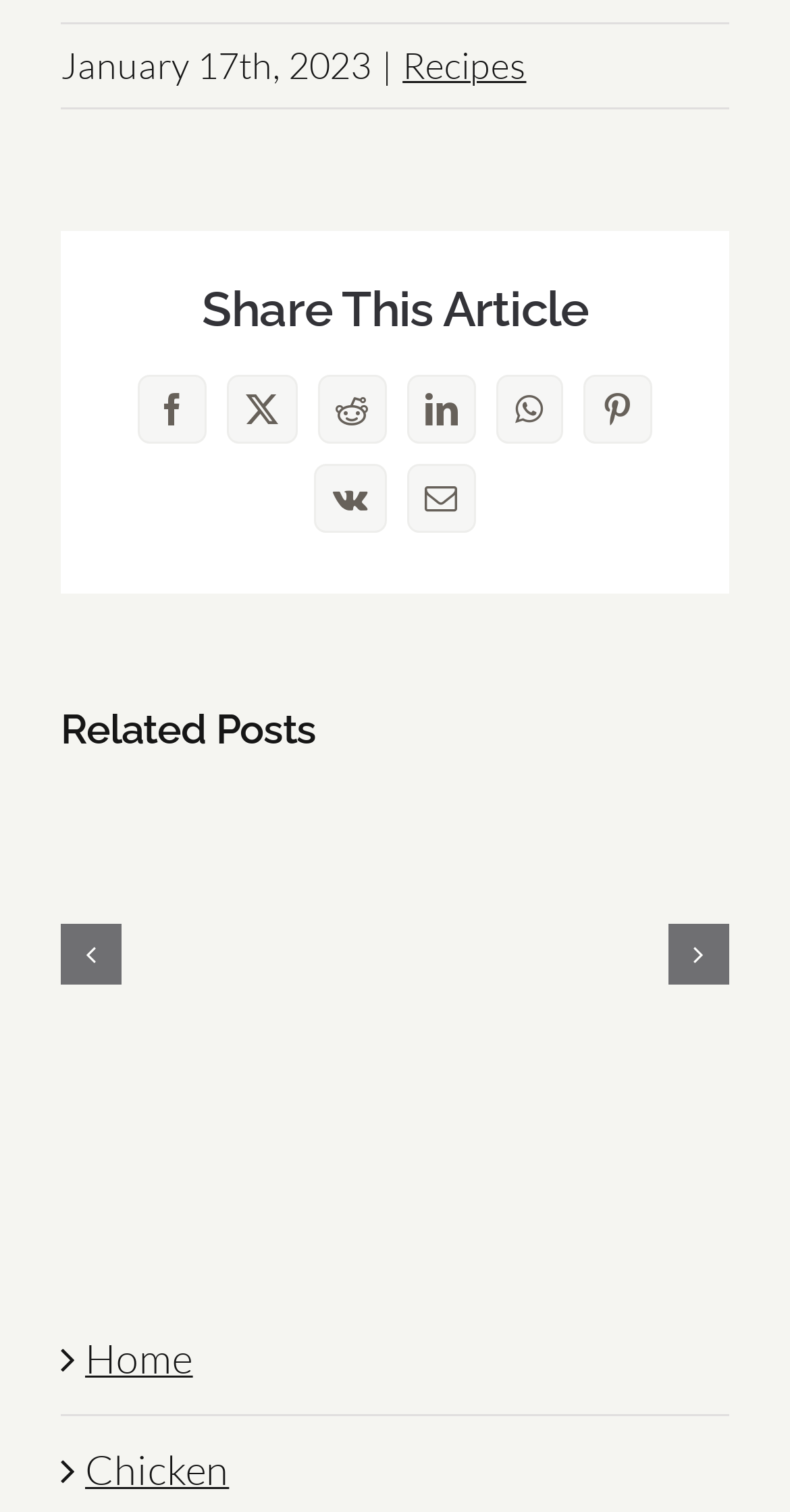Find and specify the bounding box coordinates that correspond to the clickable region for the instruction: "Share this article on Twitter".

[0.288, 0.248, 0.376, 0.293]